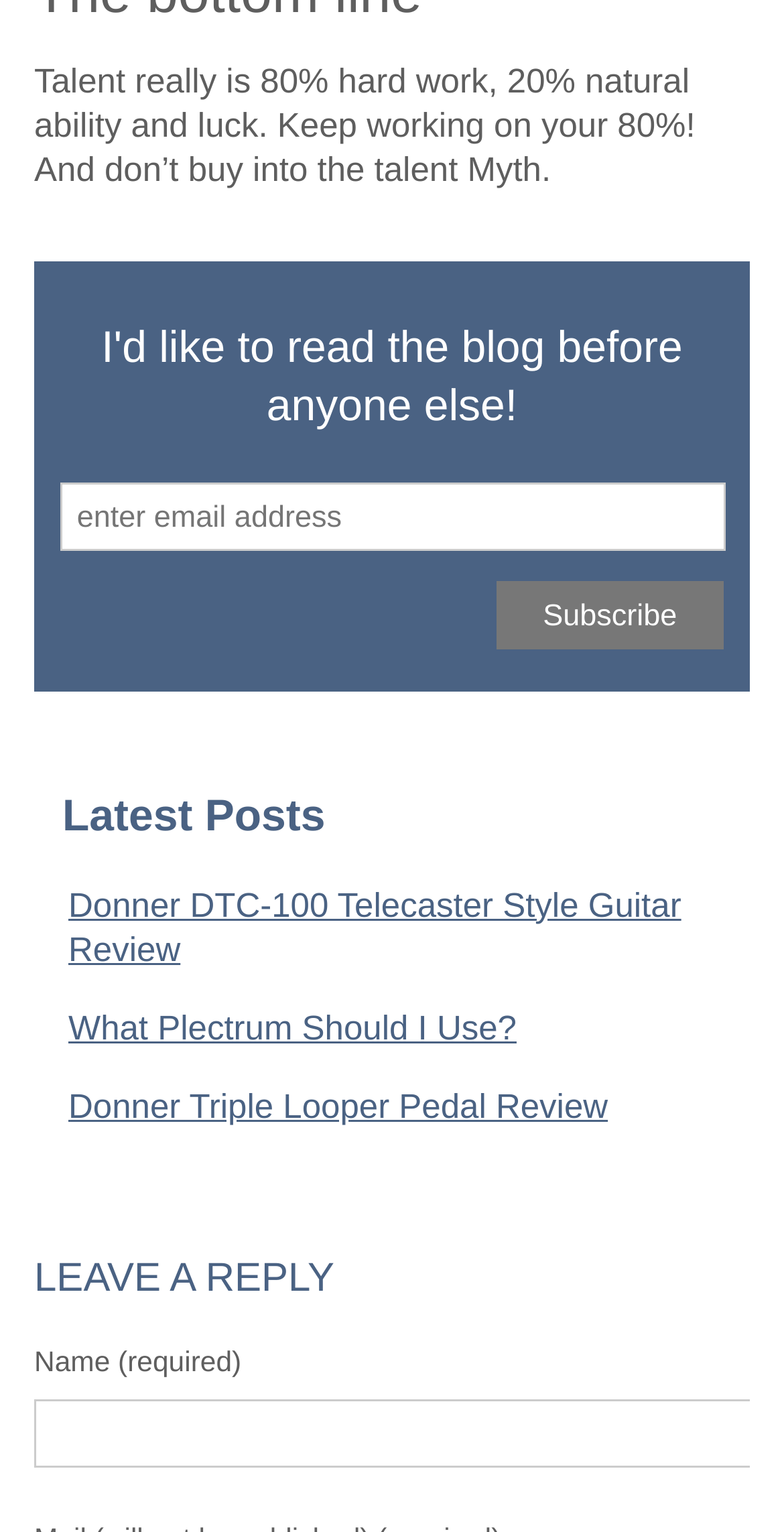What is the purpose of the textbox?
We need a detailed and meticulous answer to the question.

The textbox is located below the heading 'I'd like to read the blog before anyone else!' and has a placeholder text 'enter email address'. This suggests that the user is expected to enter their email address in this textbox, likely to subscribe to the blog.